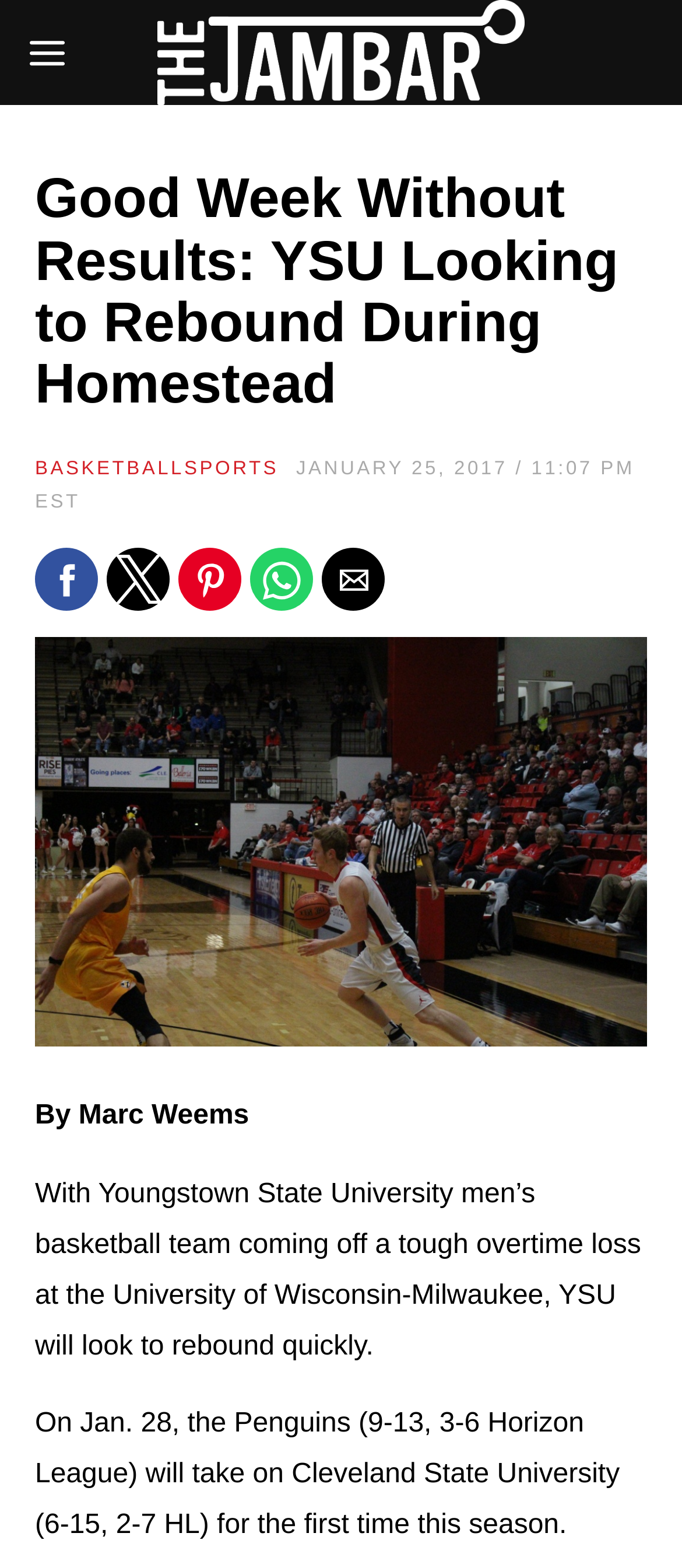Could you determine the bounding box coordinates of the clickable element to complete the instruction: "Visit The Jambar website"? Provide the coordinates as four float numbers between 0 and 1, i.e., [left, top, right, bottom].

[0.051, 0.0, 0.949, 0.067]